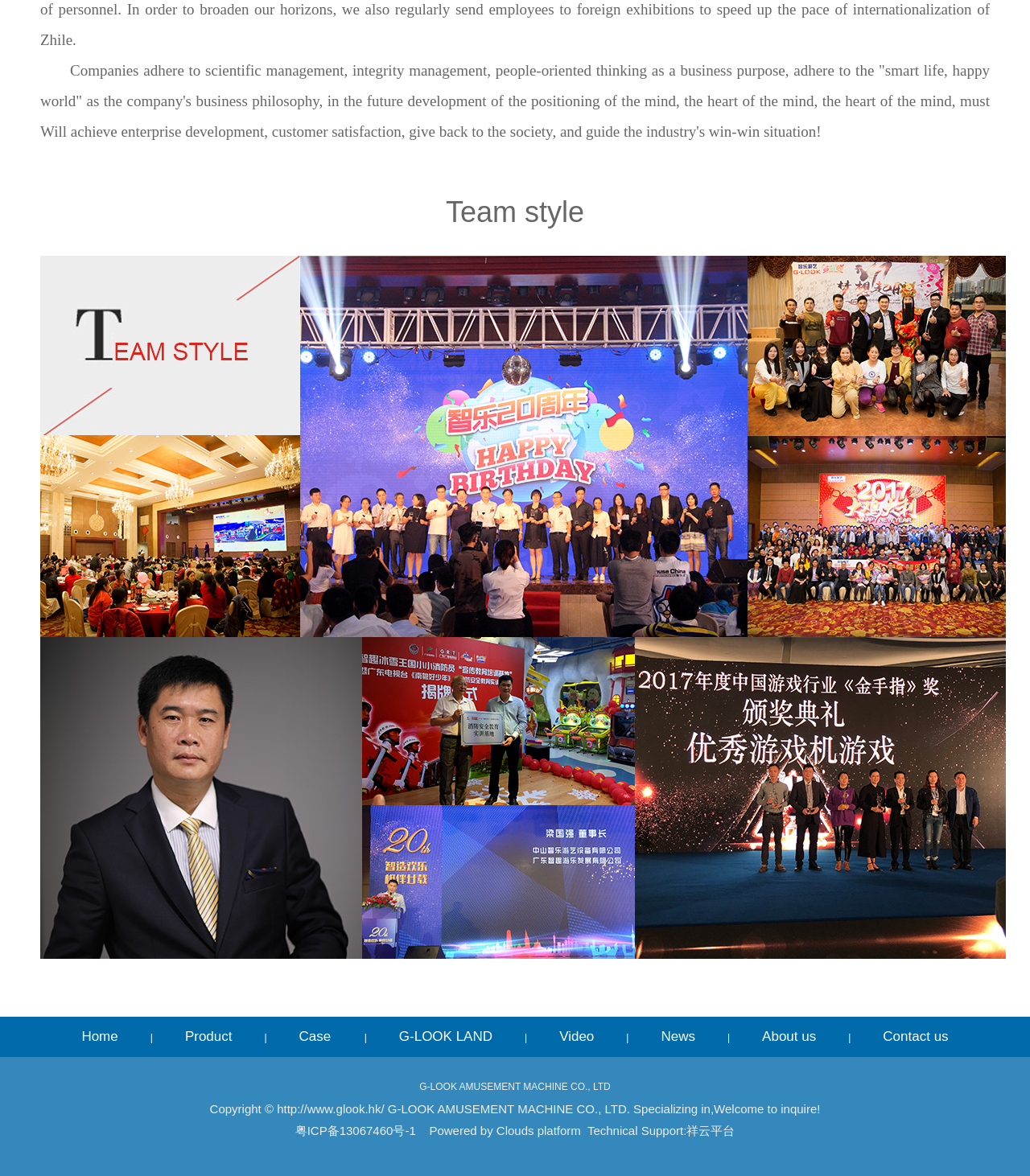Kindly respond to the following question with a single word or a brief phrase: 
What is the company's copyright information?

Copyright © http://www.glook.hk/